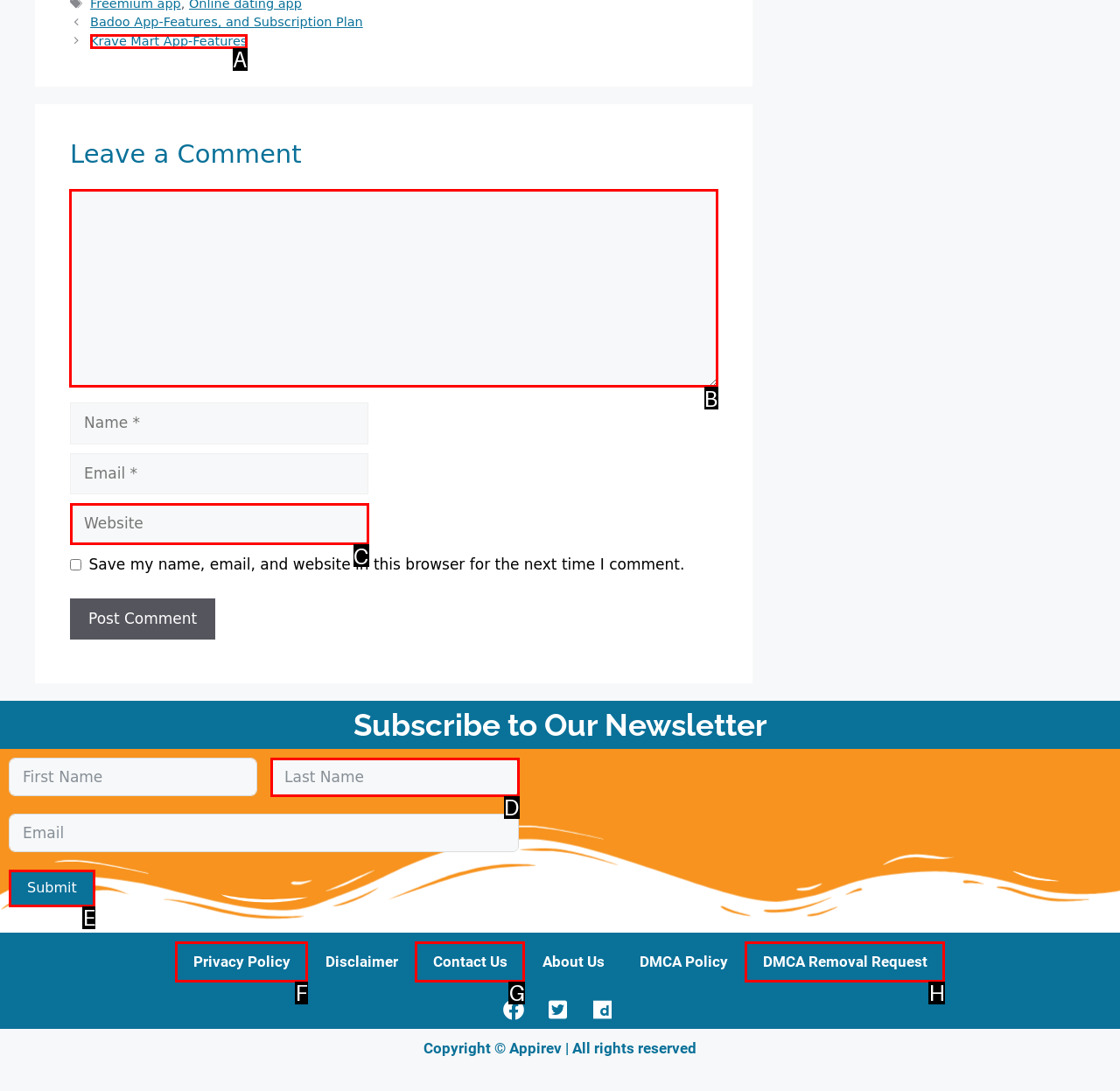For the task "Enter a comment in the 'Comment' textbox", which option's letter should you click? Answer with the letter only.

B